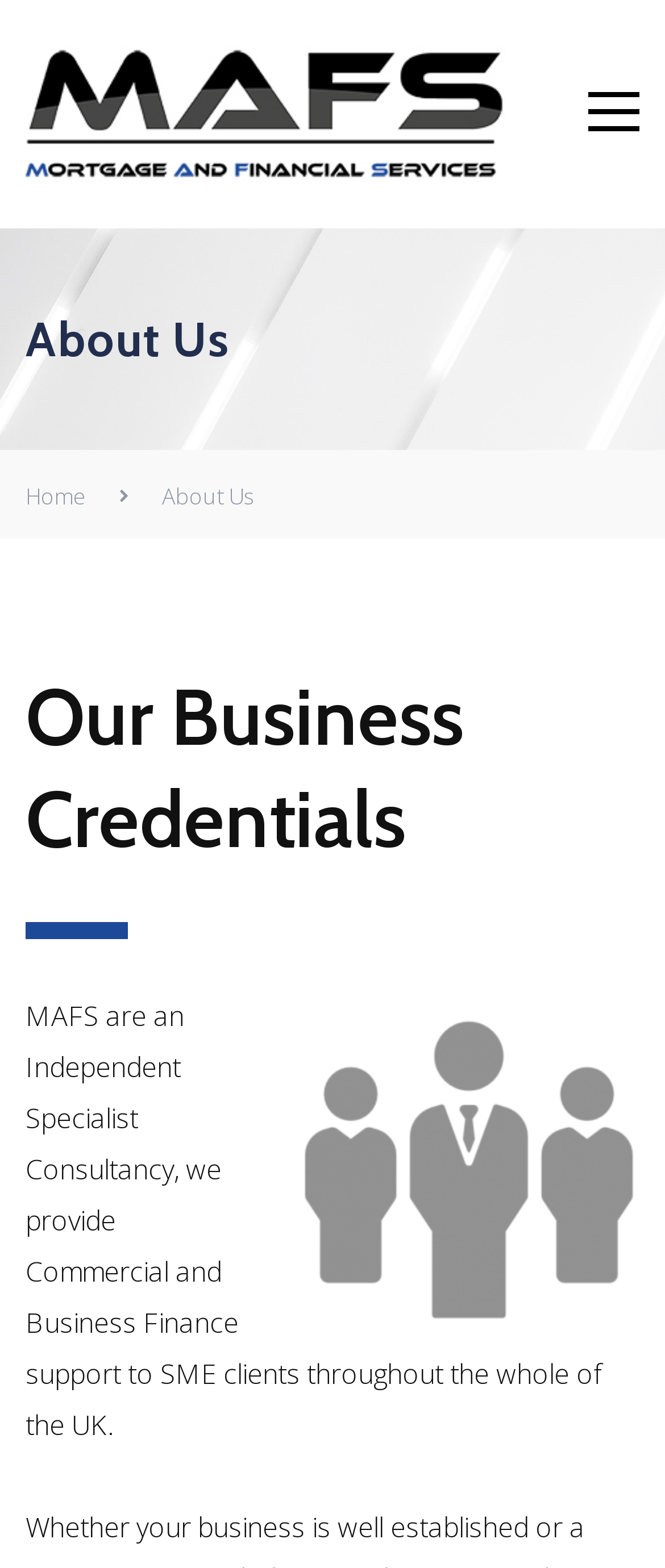Predict the bounding box of the UI element that fits this description: "alt="MAFS"".

[0.038, 0.022, 0.808, 0.124]